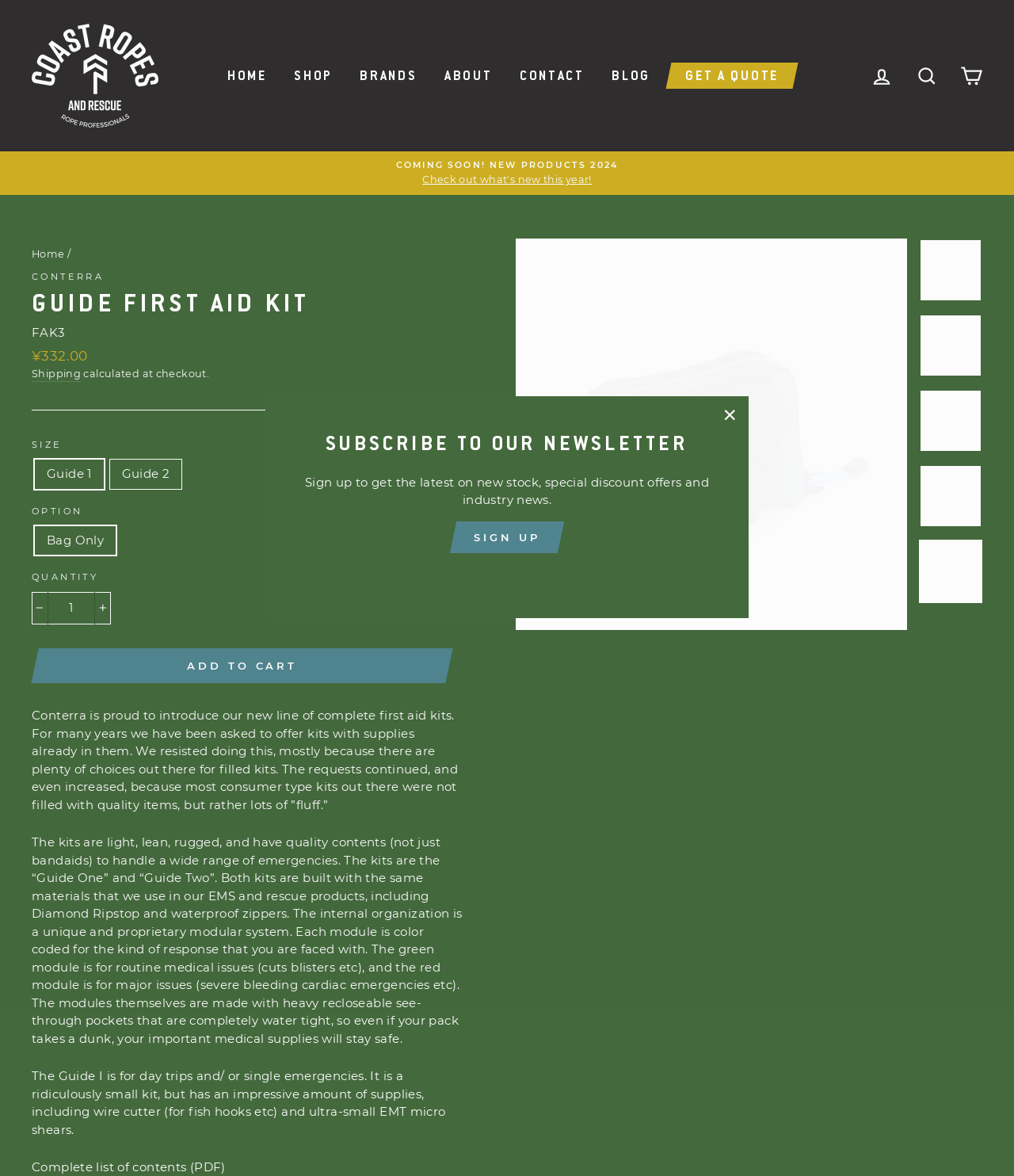Provide the bounding box coordinates for the area that should be clicked to complete the instruction: "Click on the 'LOG IN' link".

[0.849, 0.05, 0.89, 0.079]